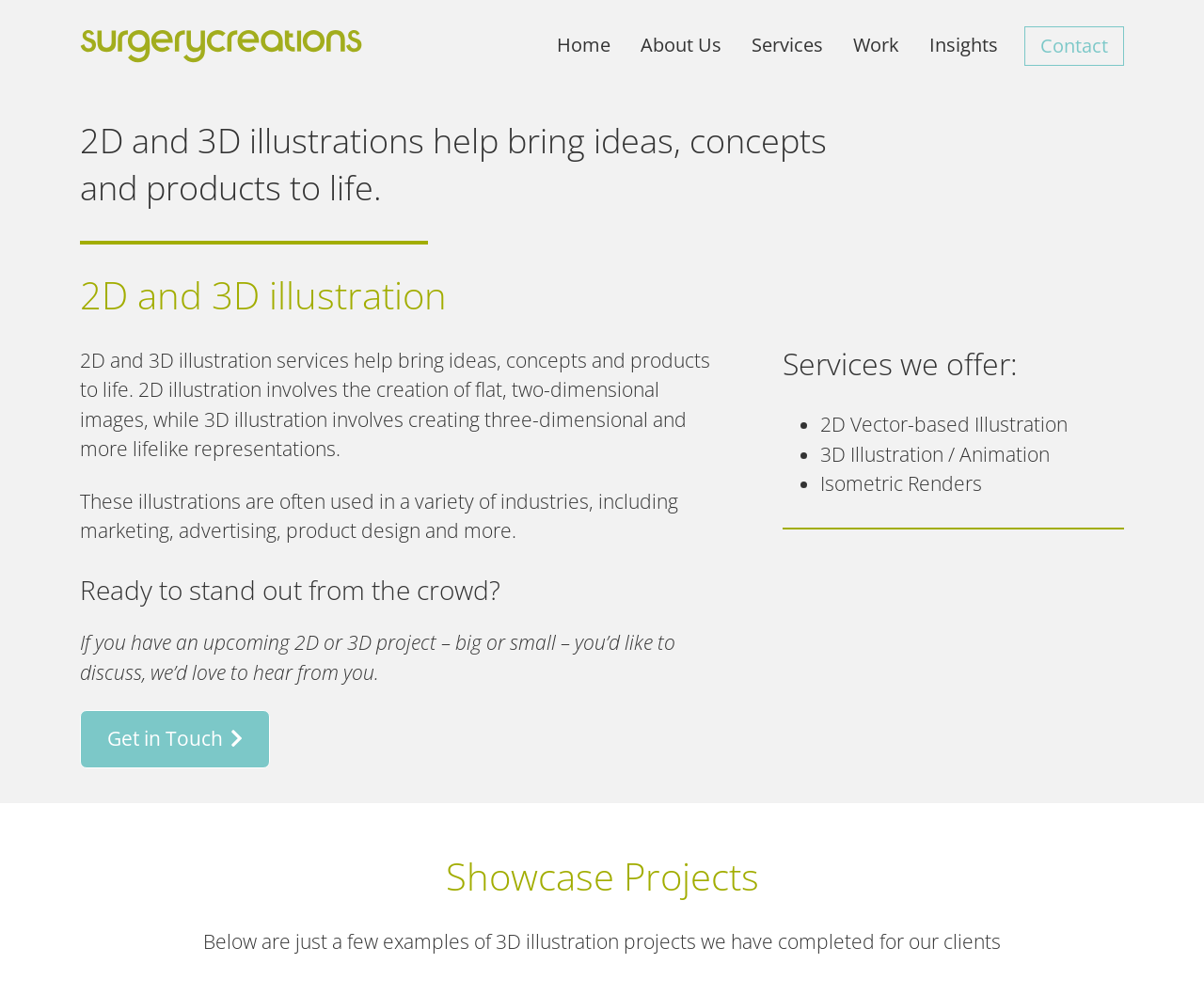Highlight the bounding box coordinates of the element you need to click to perform the following instruction: "Get in Touch with the company."

[0.066, 0.714, 0.224, 0.772]